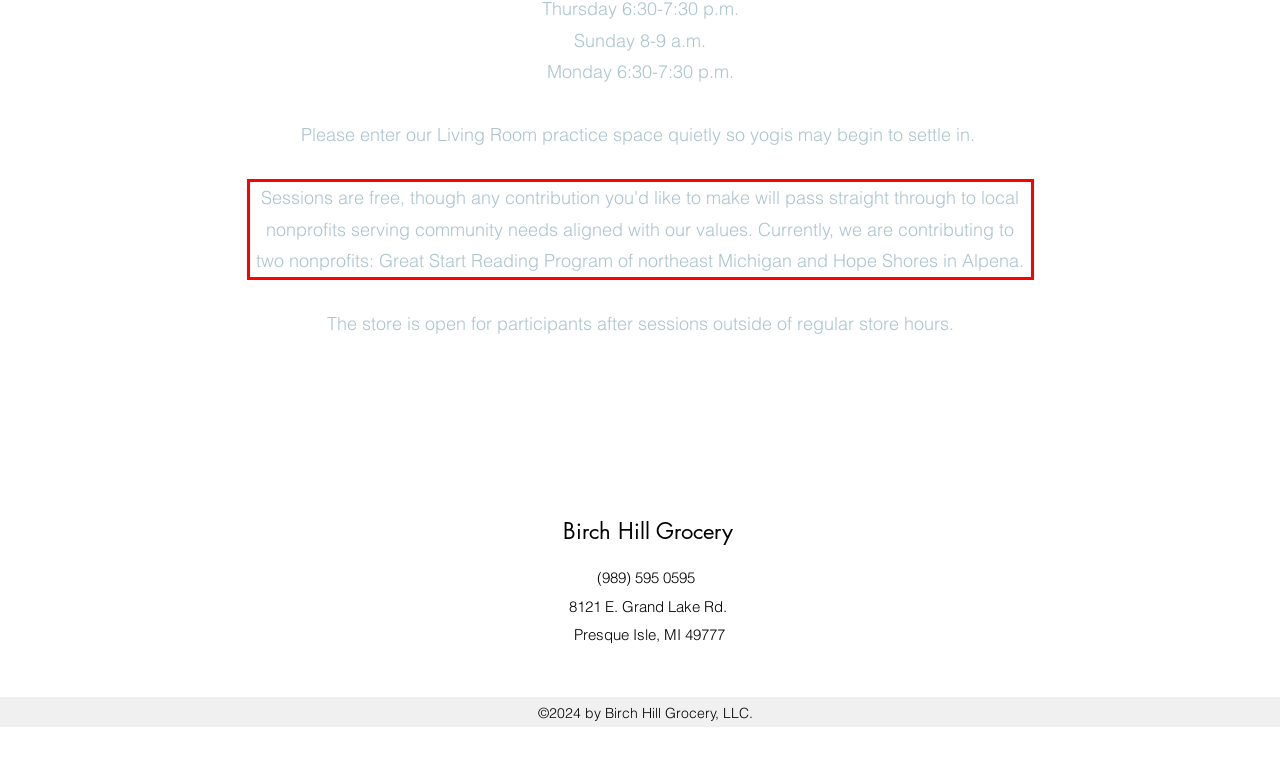Given a screenshot of a webpage with a red bounding box, extract the text content from the UI element inside the red bounding box.

Sessions are free, though any contribution you'd like to make will pass straight through to local nonprofits serving community needs aligned with our values. Currently, we are contributing to two nonprofits: Great Start Reading Program of northeast Michigan and Hope Shores in Alpena.